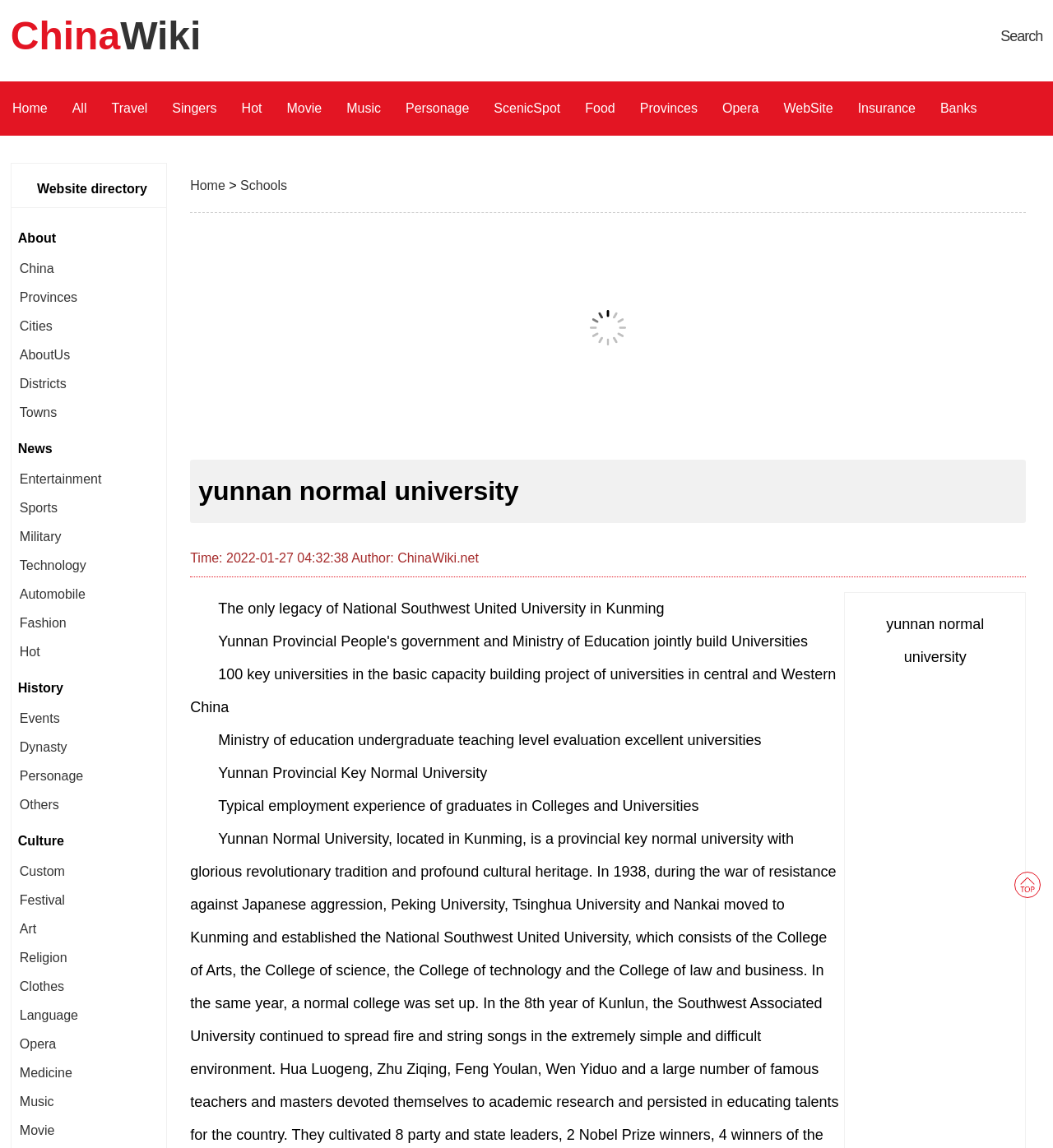Please respond to the question with a concise word or phrase:
What is the name of the university?

Yunnan Normal University